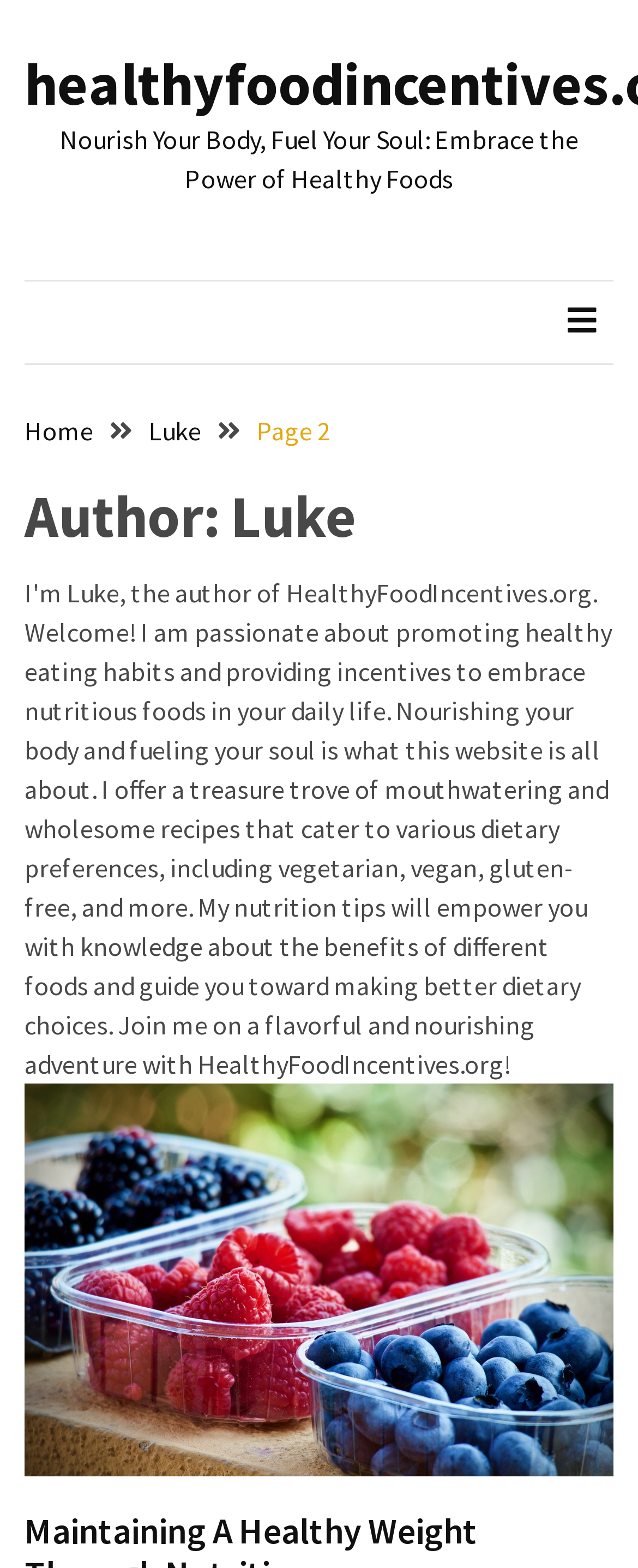Explain the contents of the webpage comprehensively.

This webpage appears to be a blog or article listing page, with a focus on healthy food and wellness. At the top, there is a heading titled "RECENT POSTS" followed by a list of six links to individual articles, each with a descriptive title such as "Taco Bell Healthy Options" and "Foods That Lower Blood Sugar Instantly Without Insulin". These links are stacked vertically, taking up the majority of the page's vertical space.

Below the recent posts section, there is a heading titled "MOST USED CATEGORIES". However, there are no visible categories or links listed underneath this heading.

To the right of the recent posts section, there is a static text block with a motivational quote about healthy foods. Above this quote, there is a button with an icon, which appears to be a menu toggle button.

In the top-right corner of the page, there is a navigation header with a breadcrumbs trail, showing the user's current location within the website. The breadcrumbs trail consists of three links: "Home", "Luke", and "Page 2", indicating that the user is currently on the second page of the "Luke" section.

Finally, there is a heading that indicates the author of the page is "Luke", located below the navigation header.